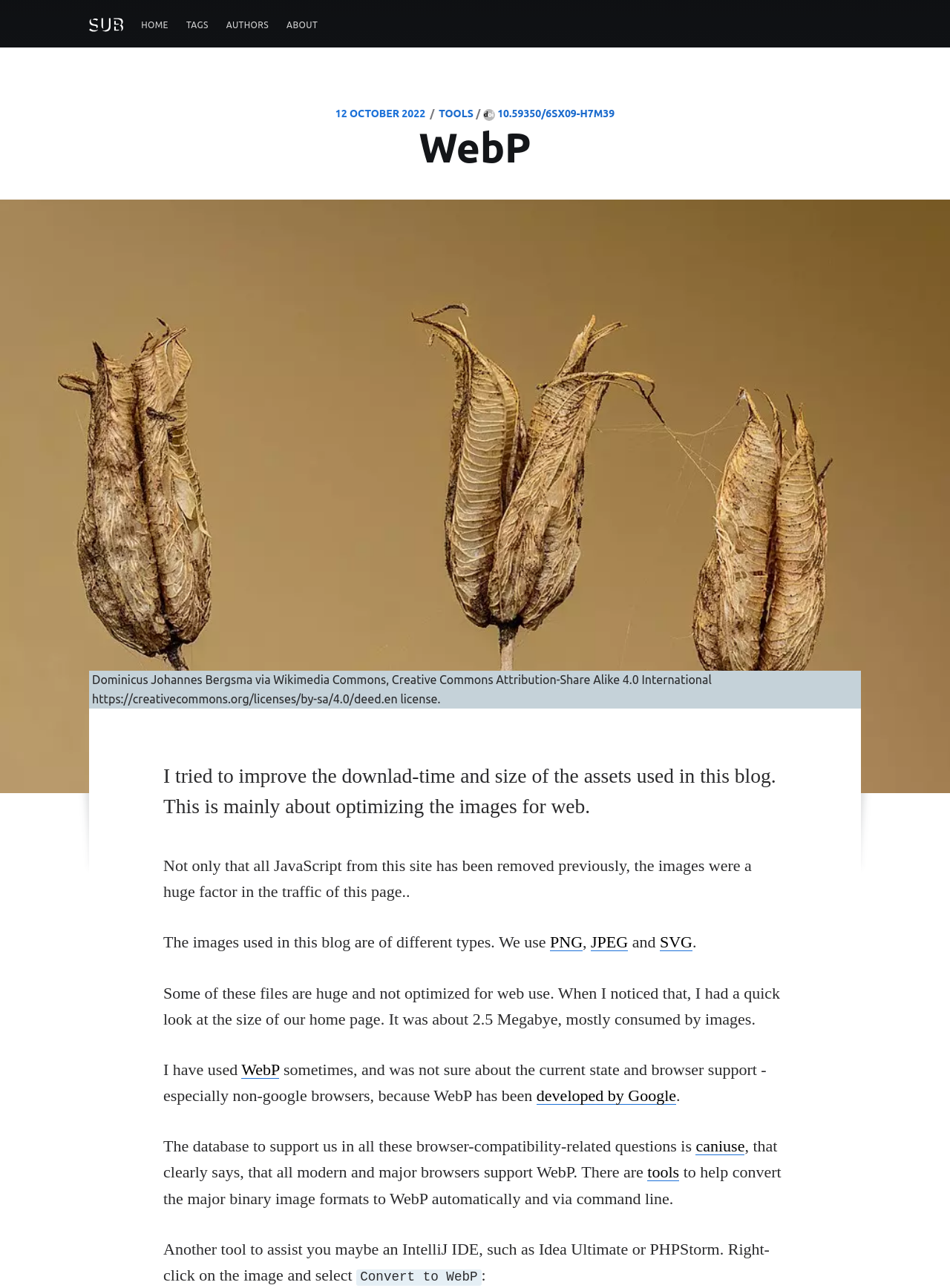Provide a short answer using a single word or phrase for the following question: 
What is the date of the latest article?

12 OCTOBER 2022